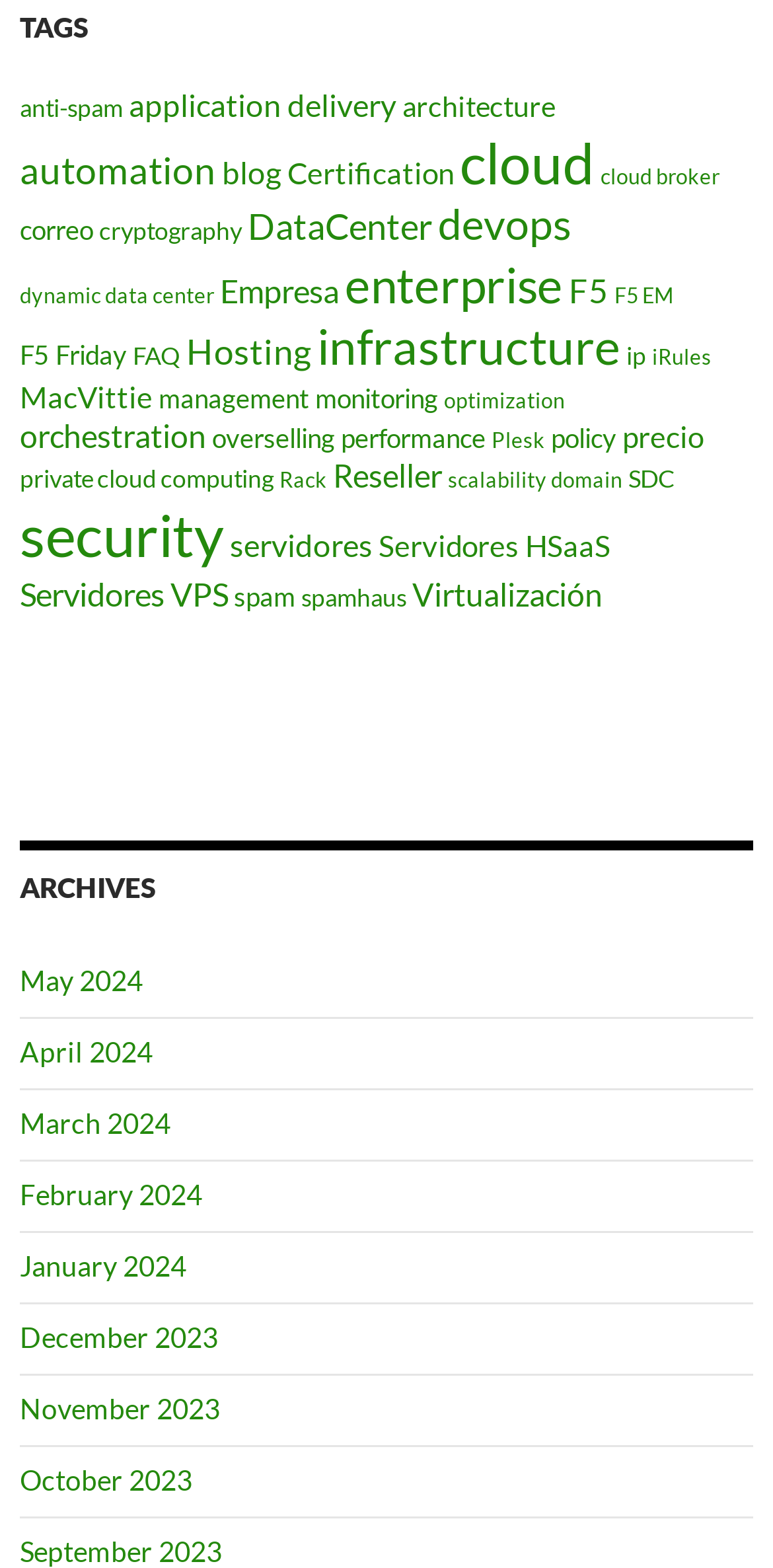How many tags are available?
From the screenshot, supply a one-word or short-phrase answer.

Over 40